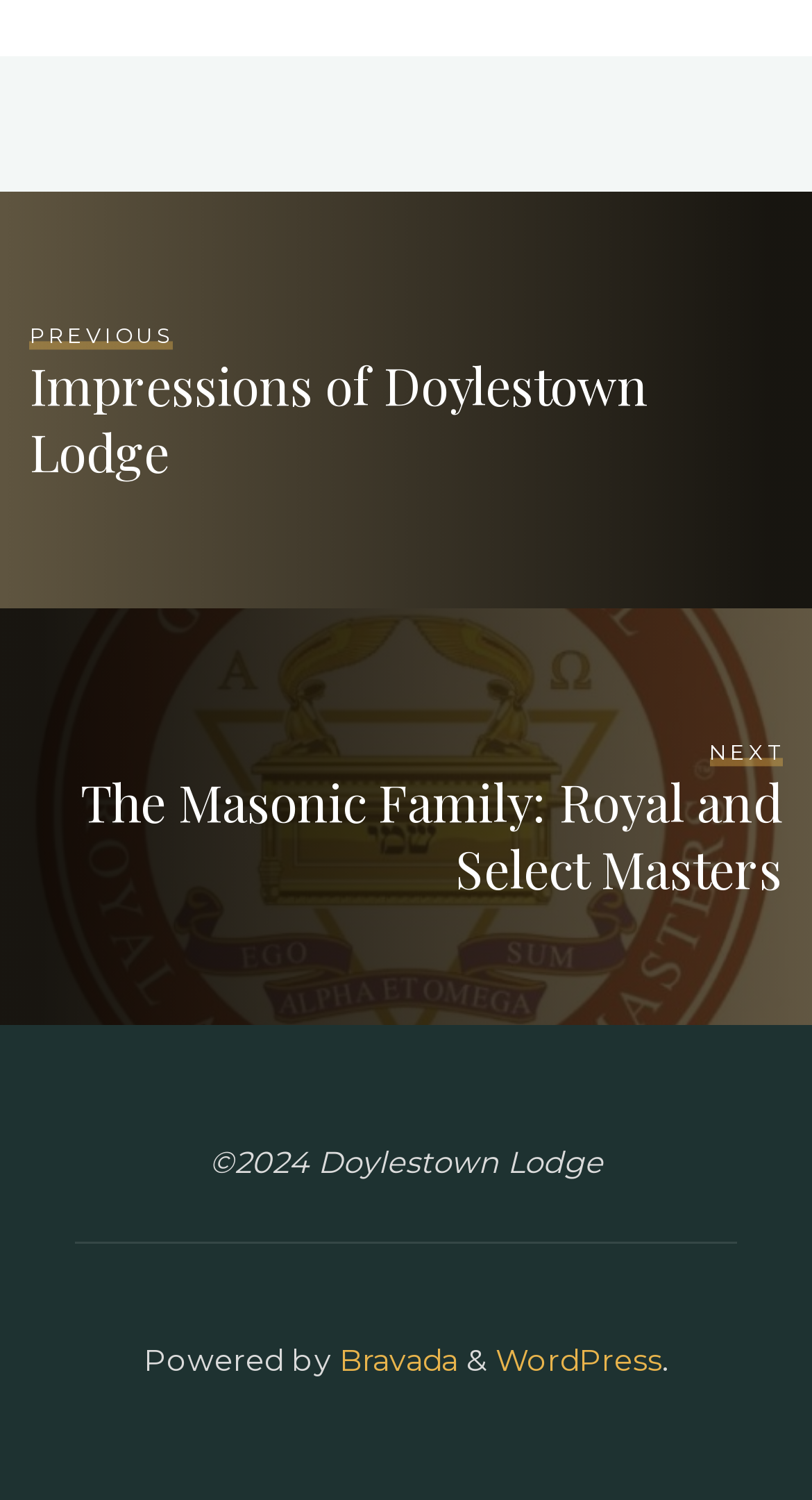Given the element description "Bravada", identify the bounding box of the corresponding UI element.

[0.408, 0.894, 0.564, 0.919]